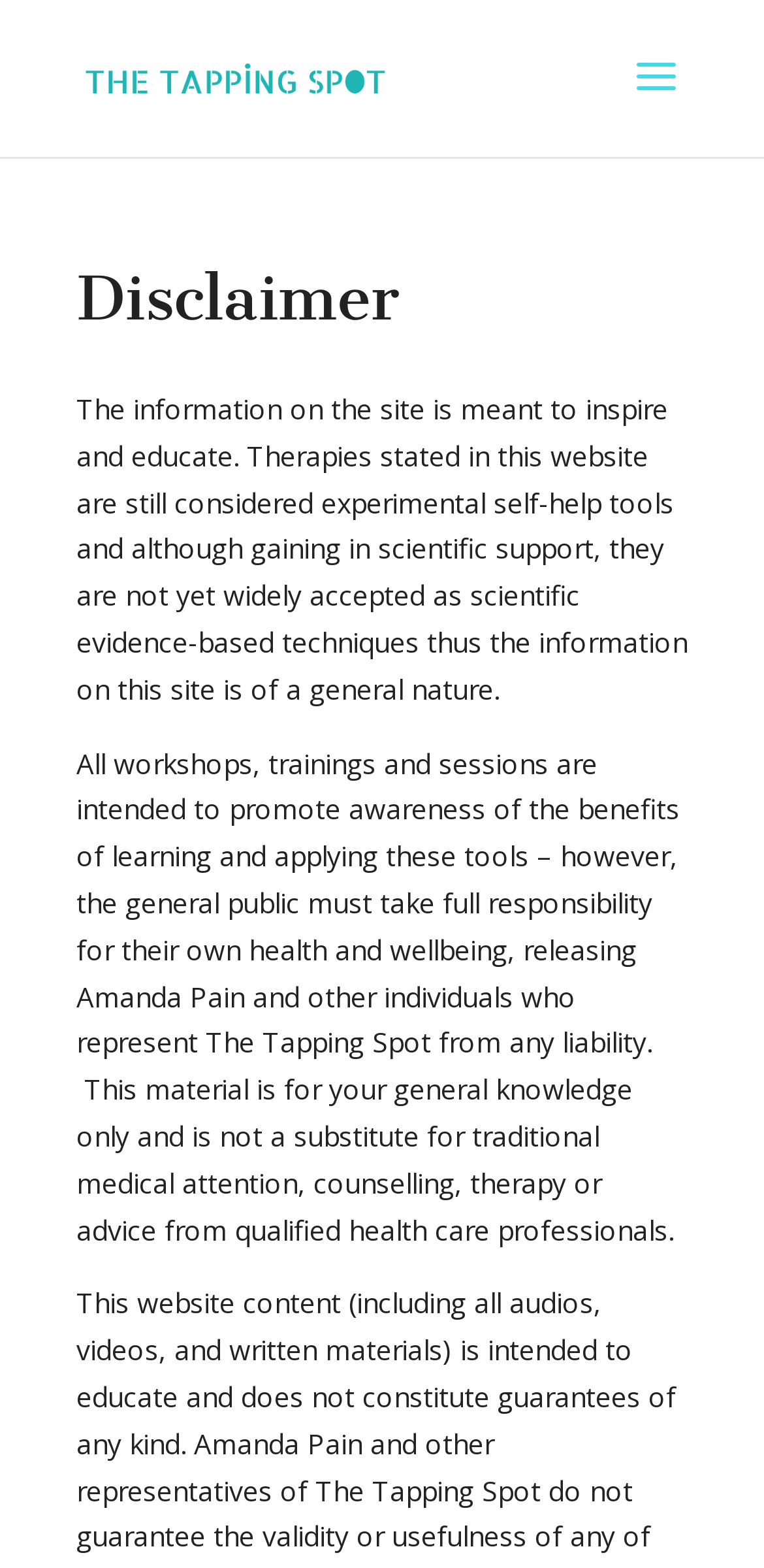Given the element description "alt="The Tapping Spot"" in the screenshot, predict the bounding box coordinates of that UI element.

[0.11, 0.036, 0.51, 0.06]